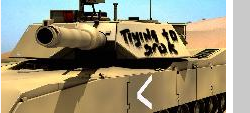Observe the image and answer the following question in detail: Is the tank equipped with a cannon?

The tank is equipped with a turret and a cannon, which are typical features of armored vehicles designed for both offense and defense in military operations.